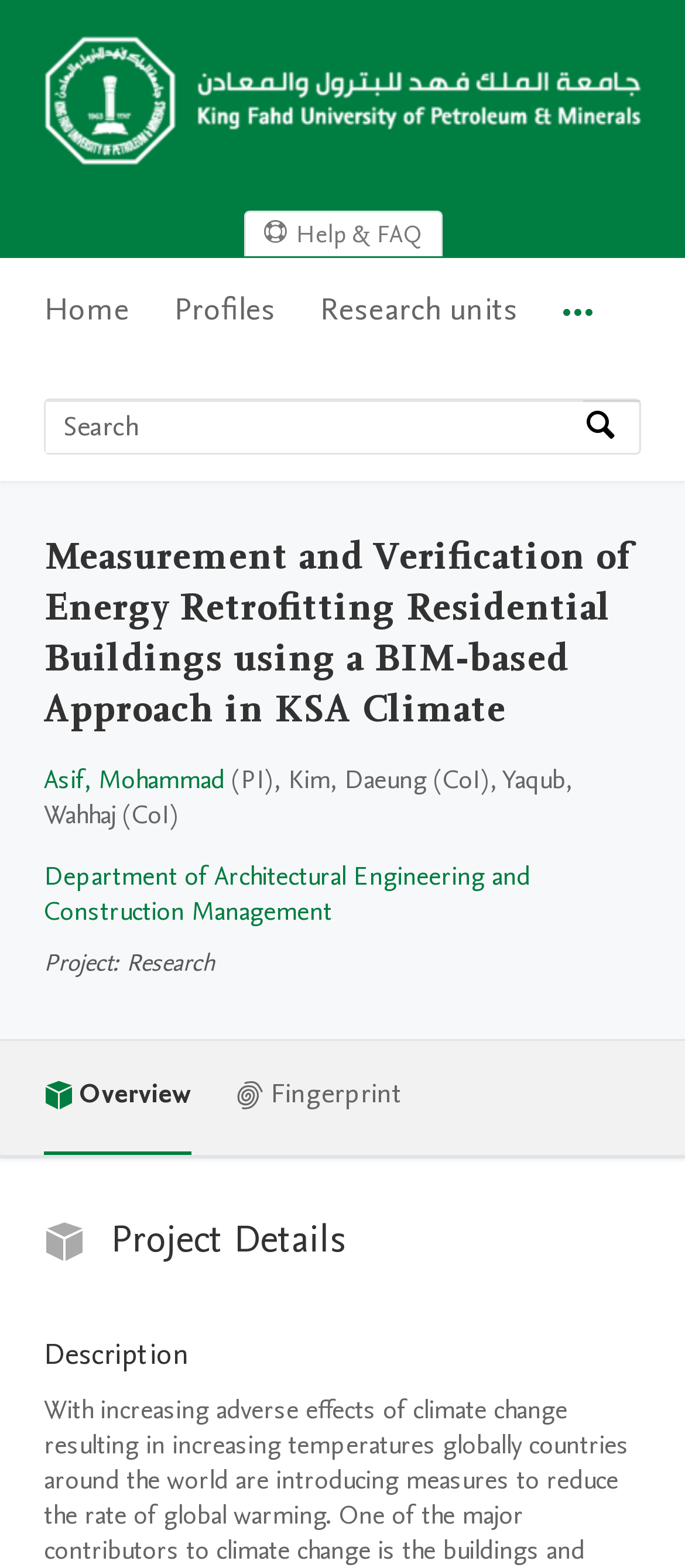Who is the principal investigator of the project?
Answer the question with just one word or phrase using the image.

Asif, Mohammad